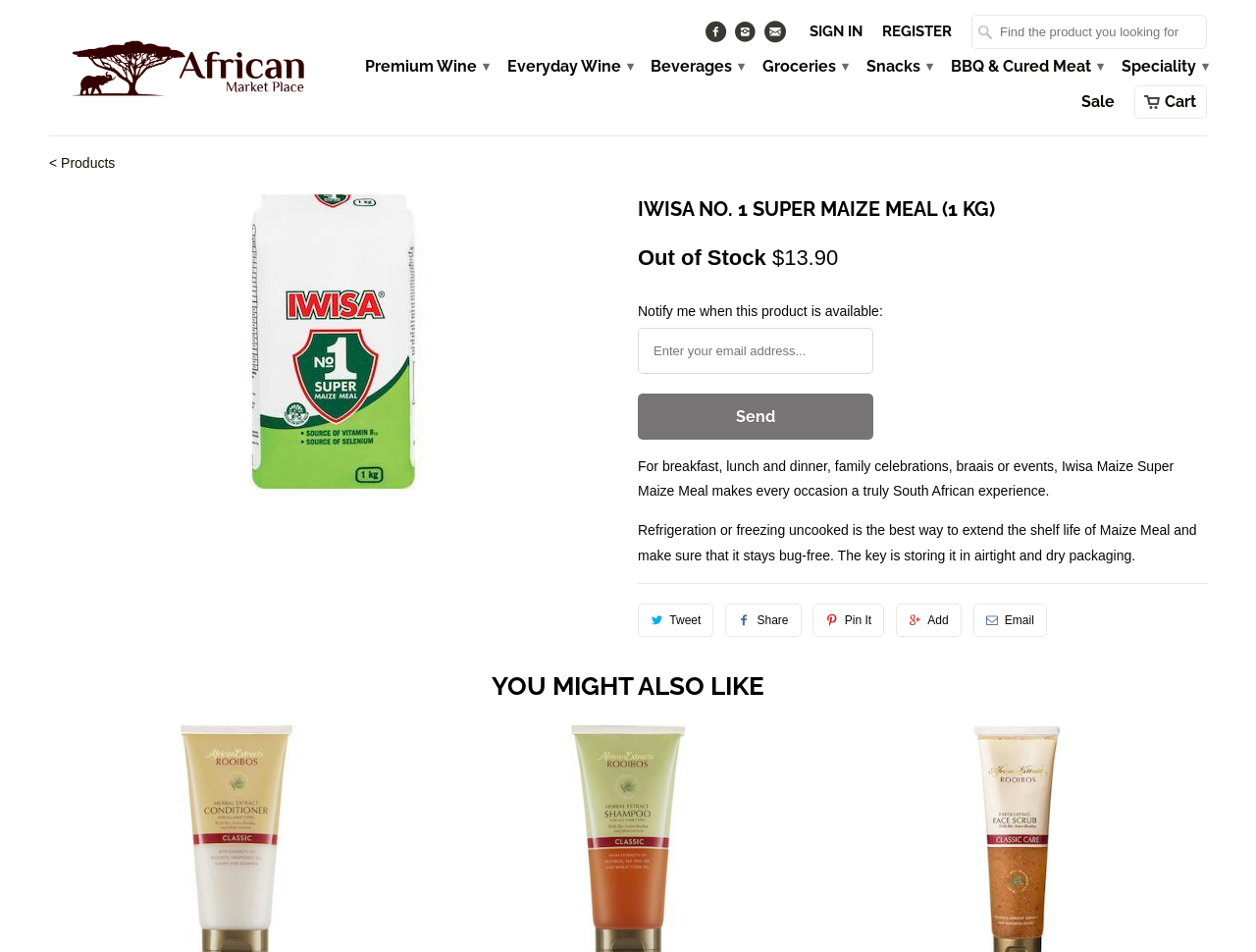Identify the first-level heading on the webpage and generate its text content.

IWISA NO. 1 SUPER MAIZE MEAL (1 KG)